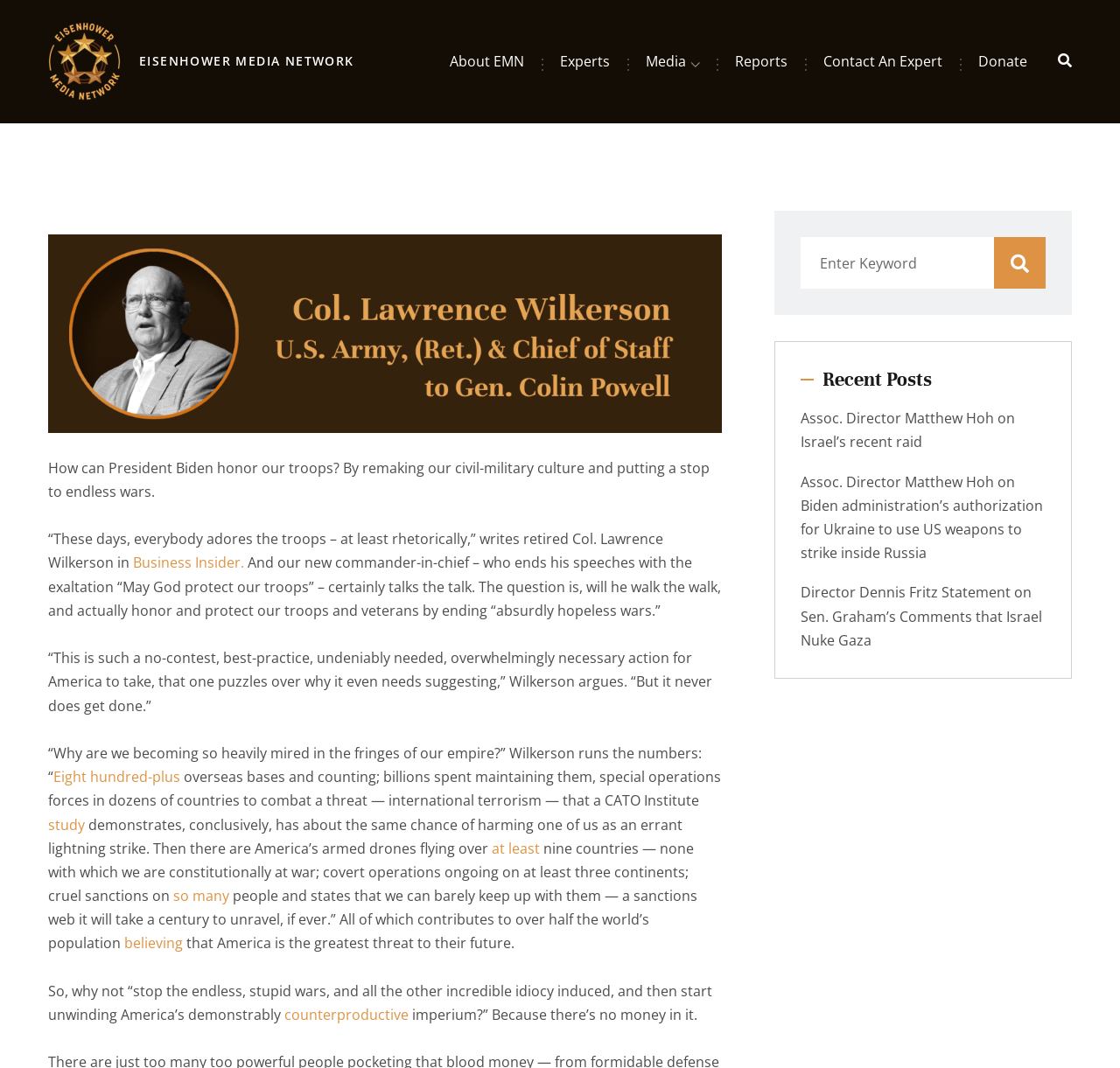What is the purpose of the textbox?
Use the information from the image to give a detailed answer to the question.

The textbox is located below the top navigation bar and has a placeholder text 'Enter Keyword', indicating that it is used for searching purposes. Additionally, there is a search button next to the textbox with a magnifying glass icon.